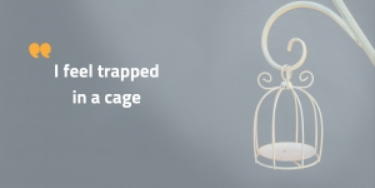Generate an elaborate description of what you see in the image.

The image titled "Trapped in a Cage" features a delicate, white birdcage suspended from a slender hook, symbolizing feelings of confinement and restriction. Alongside the cage, bold text conveys a poignant message: "I feel trapped in a cage." This visual representation evokes themes of social pressure and emotional struggle, reflecting the sentiments of individuals who feel constrained by societal expectations or personal circumstances. The soft background enhances the focus on the cage and the text, underlining the emotional weight of the statement and inviting viewers to reflect on their own experiences of feeling trapped.